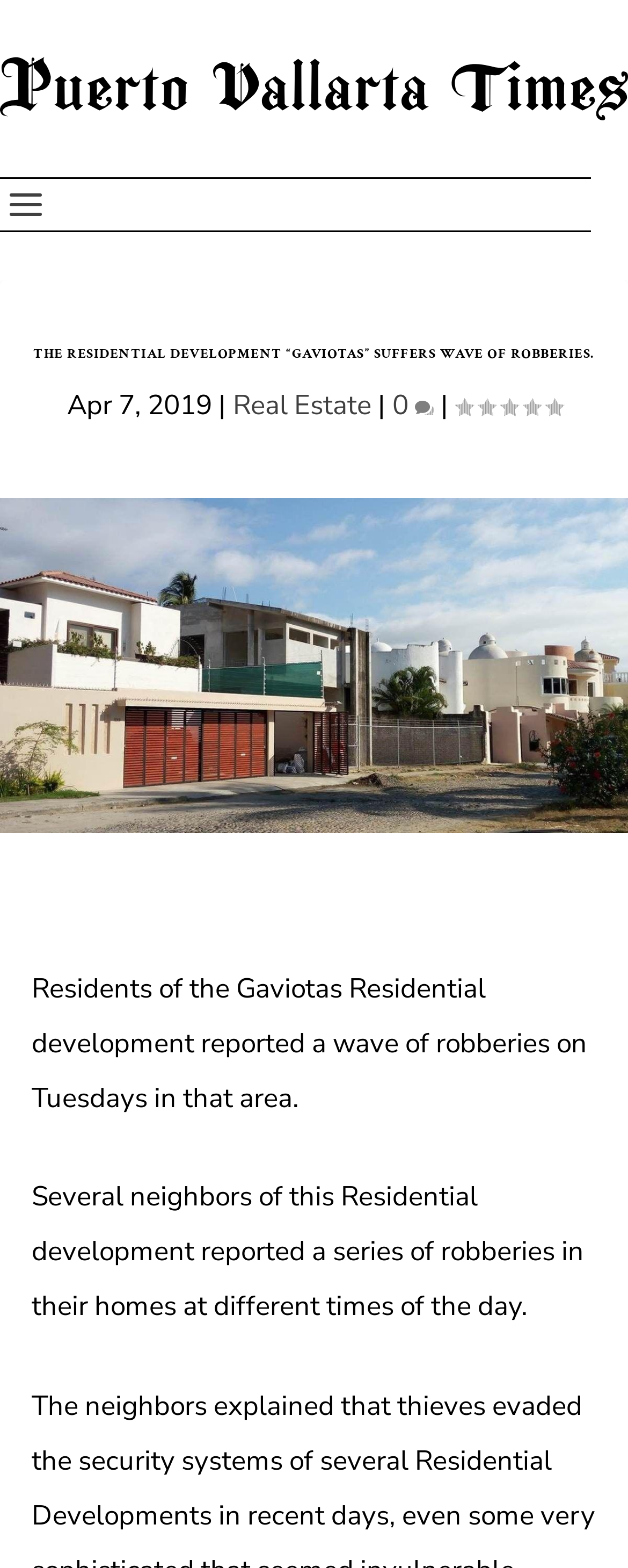Construct a comprehensive description capturing every detail on the webpage.

The webpage appears to be a news article from Puerto Vallarta Times, an English language news site focused on Puerto Vallarta and its surrounding area. At the top, there is a logo and a link to the news site, situated horizontally across the page. Below this, a prominent heading reads "THE RESIDENTIAL DEVELOPMENT “GAVIOTAS” SUFFERS WAVE OF ROBBERIES." 

To the right of the heading, there is a section containing the article's metadata, including the date "Apr 7, 2019", a category link labeled "Real Estate", a comment count icon with the number "0", and a rating indicator showing "0.00". 

Below the metadata section, there is a large image related to the article, taking up most of the page's width. 

The main article content is divided into two paragraphs. The first paragraph starts with the sentence "Residents of the Gaviotas Residential development reported a wave of robberies on Tuesdays in that area." The second paragraph begins with "Several neighbors of this Residential development reported a series of robberies in their homes at different times of the day." Both paragraphs are positioned below the image, with the second paragraph situated underneath the first one.